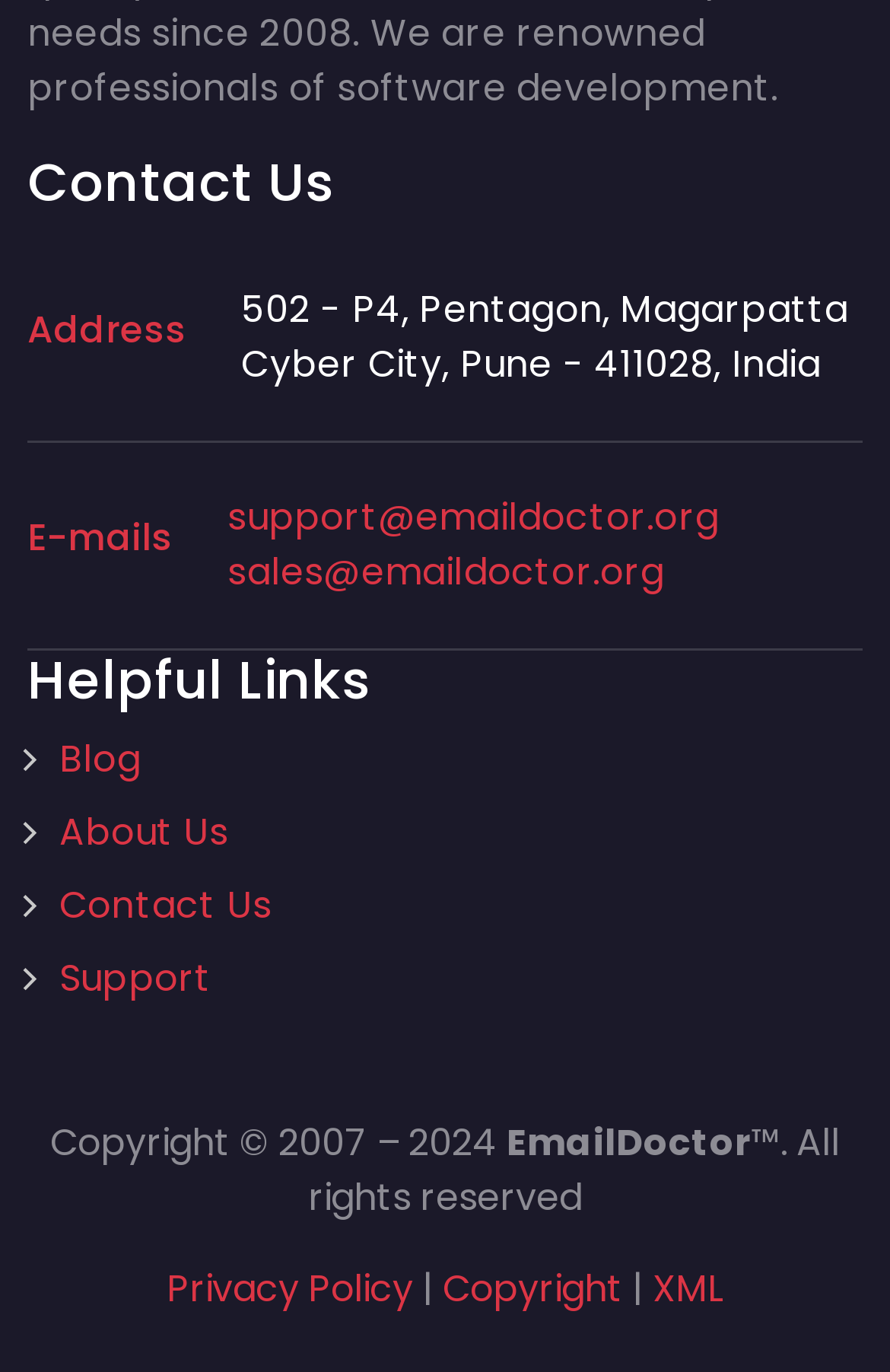Identify the bounding box coordinates for the element you need to click to achieve the following task: "view about us". Provide the bounding box coordinates as four float numbers between 0 and 1, in the form [left, top, right, bottom].

[0.067, 0.587, 0.257, 0.626]